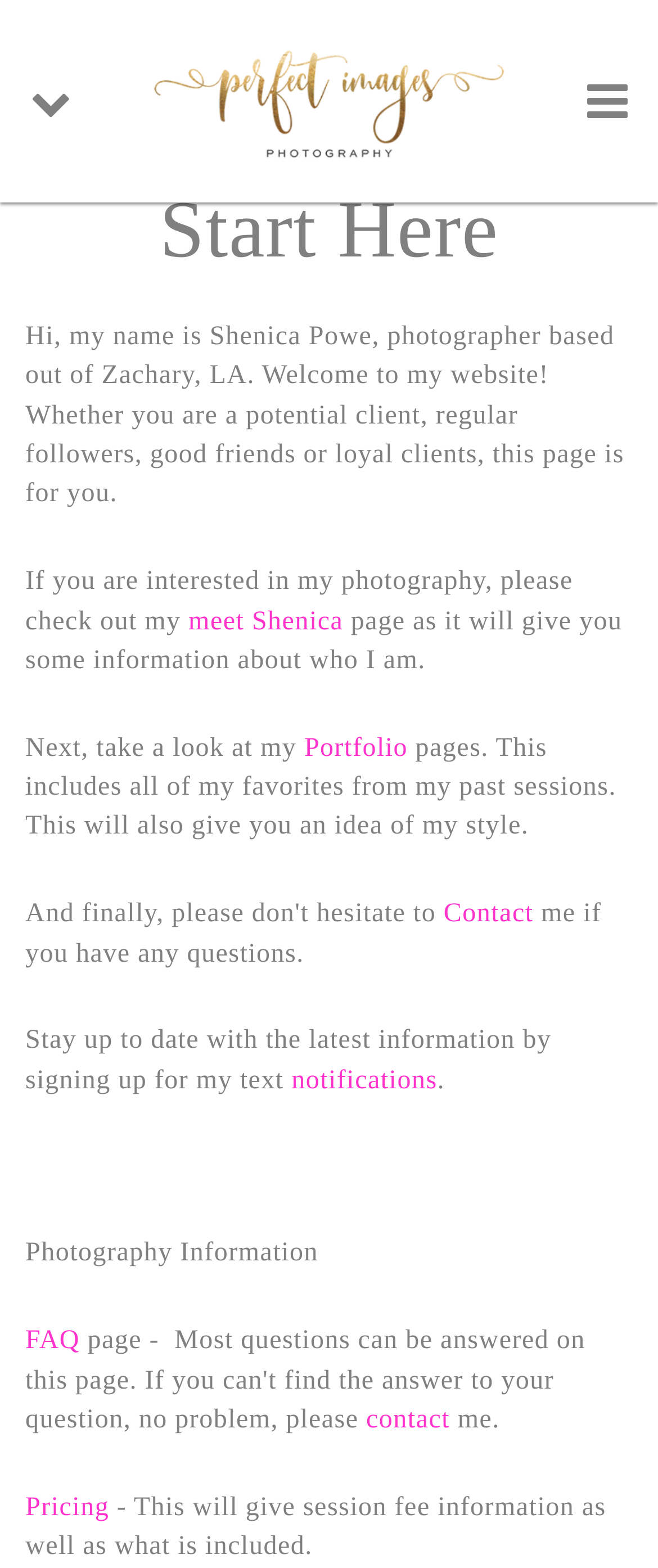Identify the bounding box coordinates of the region that should be clicked to execute the following instruction: "View the portfolio".

[0.462, 0.468, 0.631, 0.486]